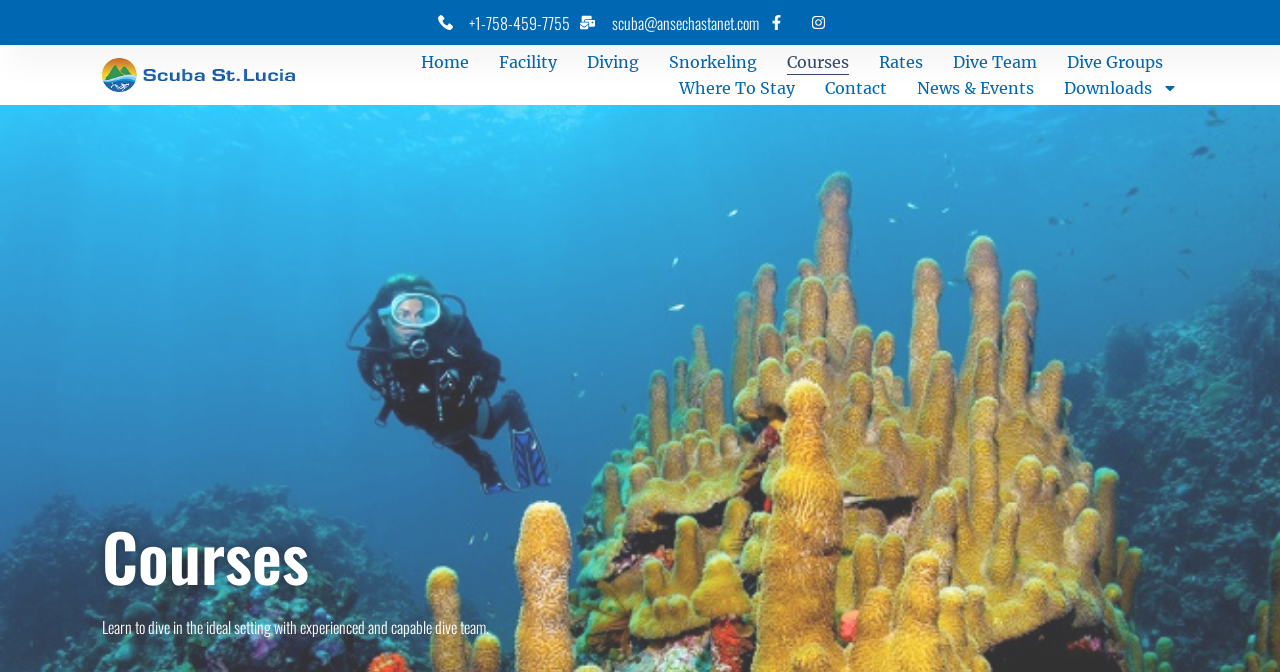Locate the bounding box coordinates of the clickable region necessary to complete the following instruction: "Contact the dive team". Provide the coordinates in the format of four float numbers between 0 and 1, i.e., [left, top, right, bottom].

[0.644, 0.112, 0.693, 0.15]